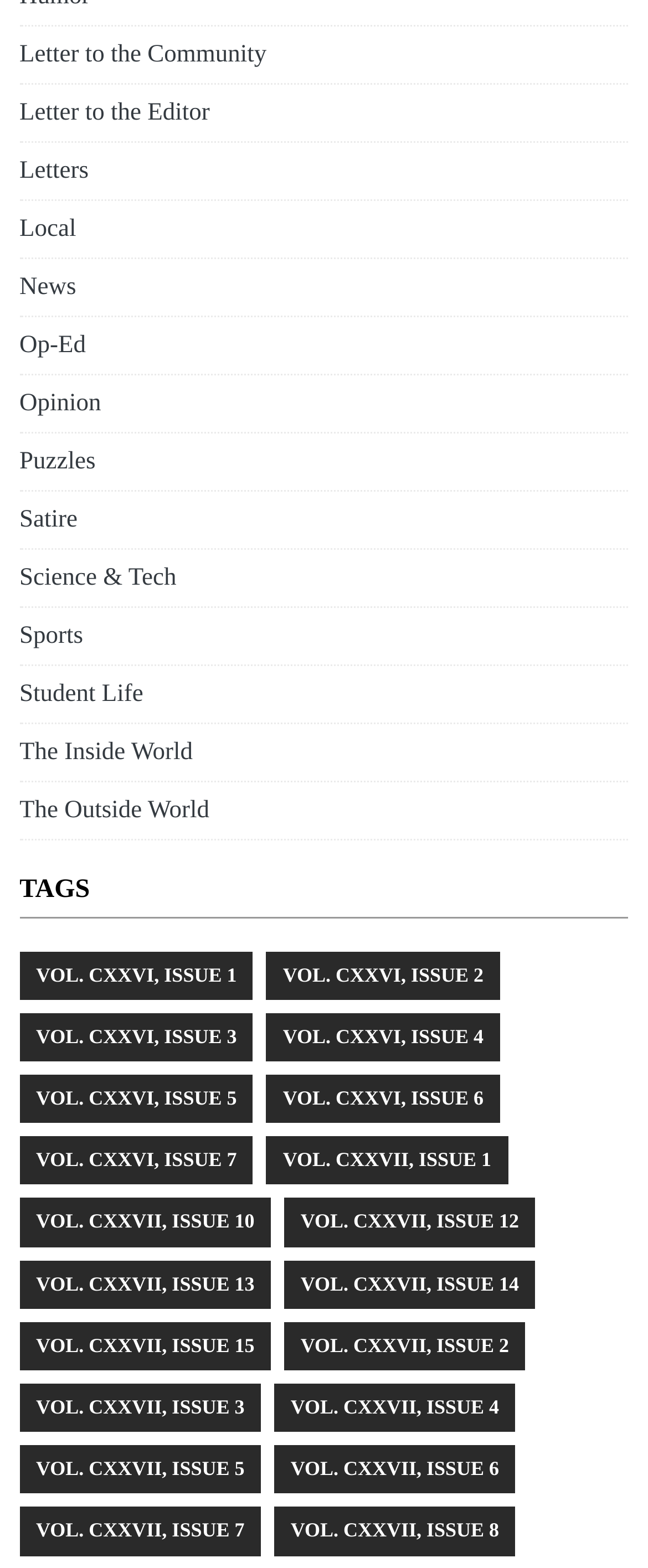Identify the bounding box coordinates of the region I need to click to complete this instruction: "Click on the 'Letter to the Community' link".

[0.03, 0.026, 0.411, 0.043]